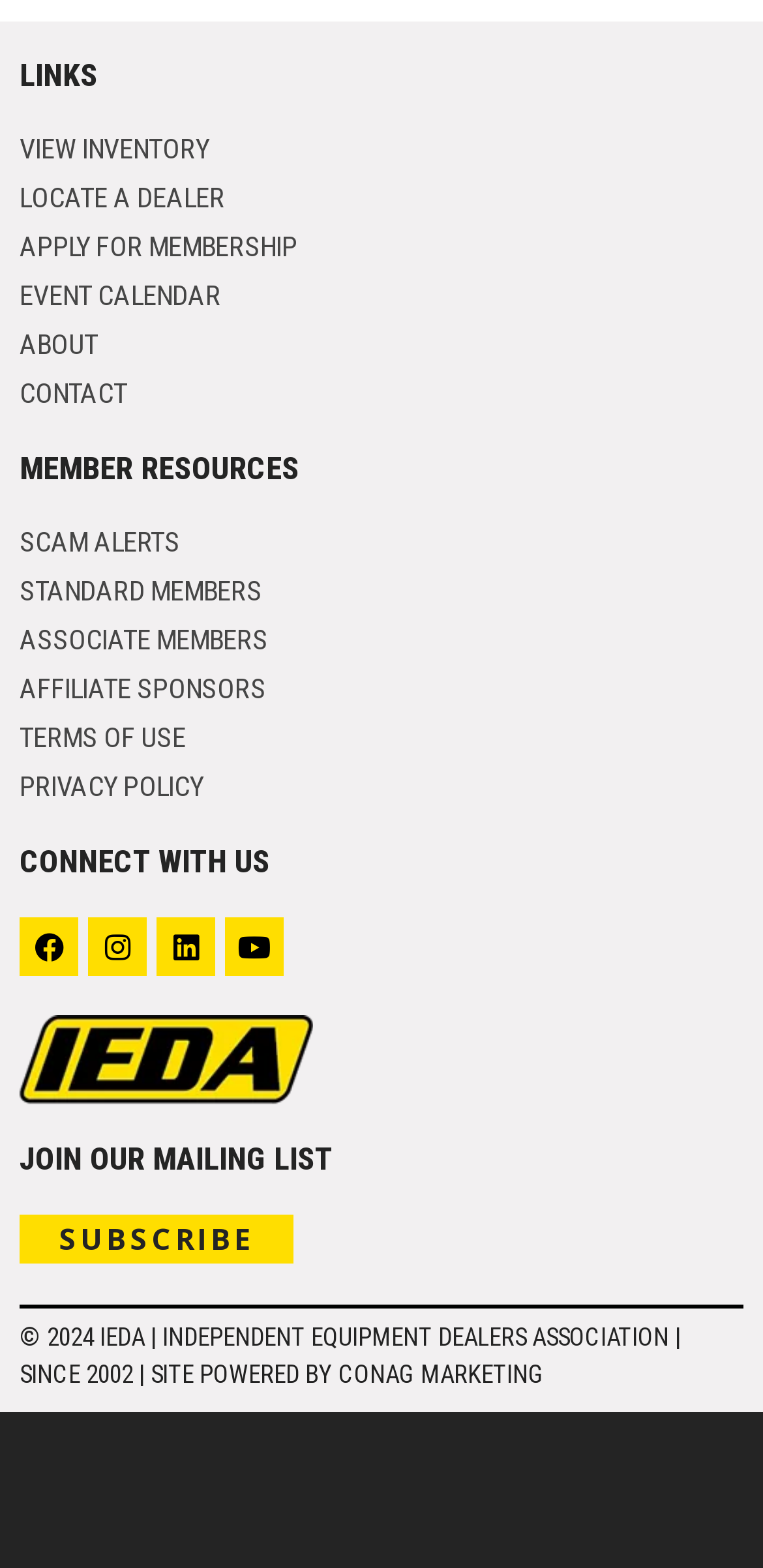Identify the bounding box coordinates for the element that needs to be clicked to fulfill this instruction: "Apply for membership". Provide the coordinates in the format of four float numbers between 0 and 1: [left, top, right, bottom].

[0.026, 0.146, 0.974, 0.171]